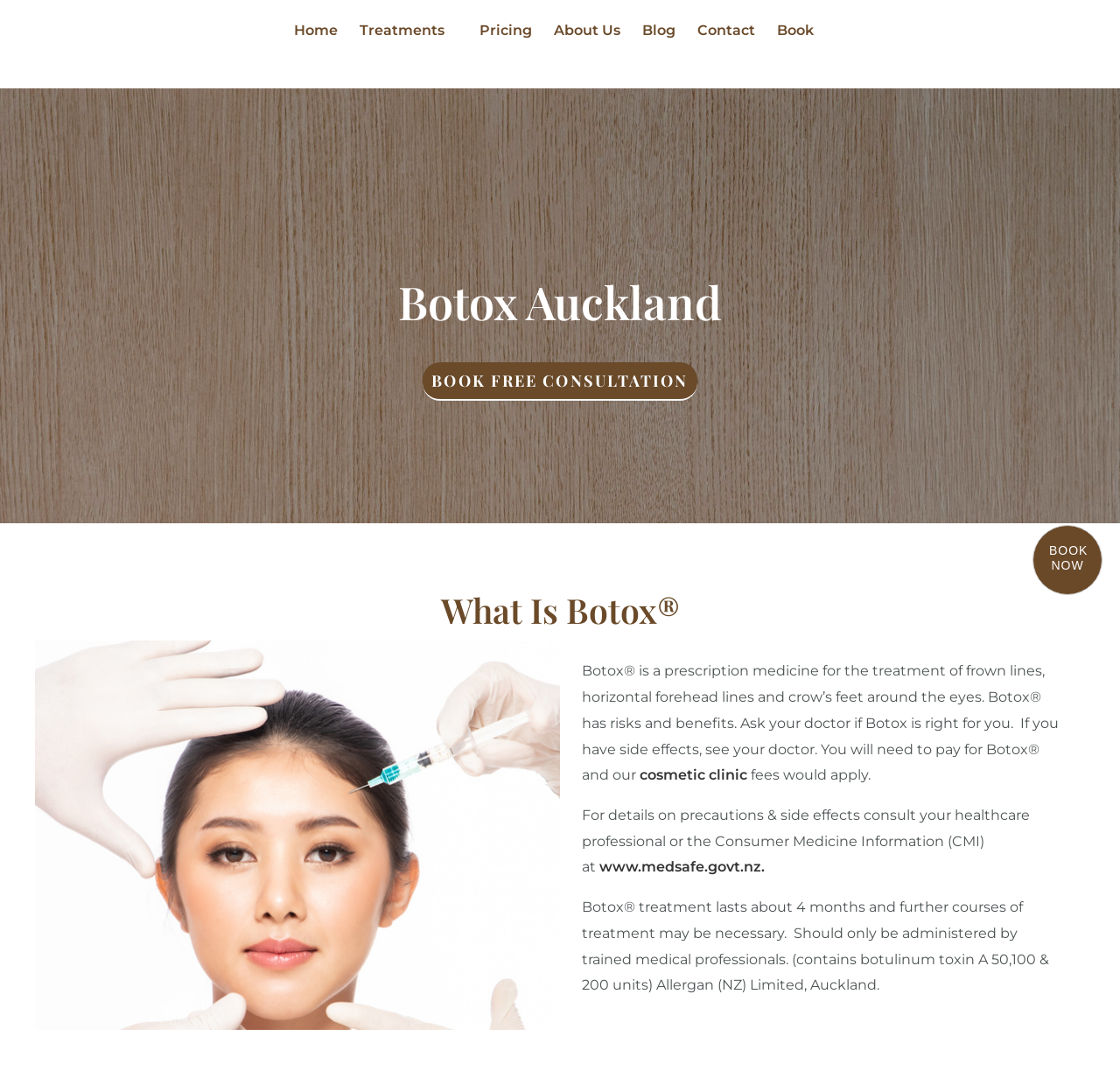Identify the bounding box coordinates for the region to click in order to carry out this instruction: "Click on Home". Provide the coordinates using four float numbers between 0 and 1, formatted as [left, top, right, bottom].

[0.262, 0.021, 0.301, 0.036]